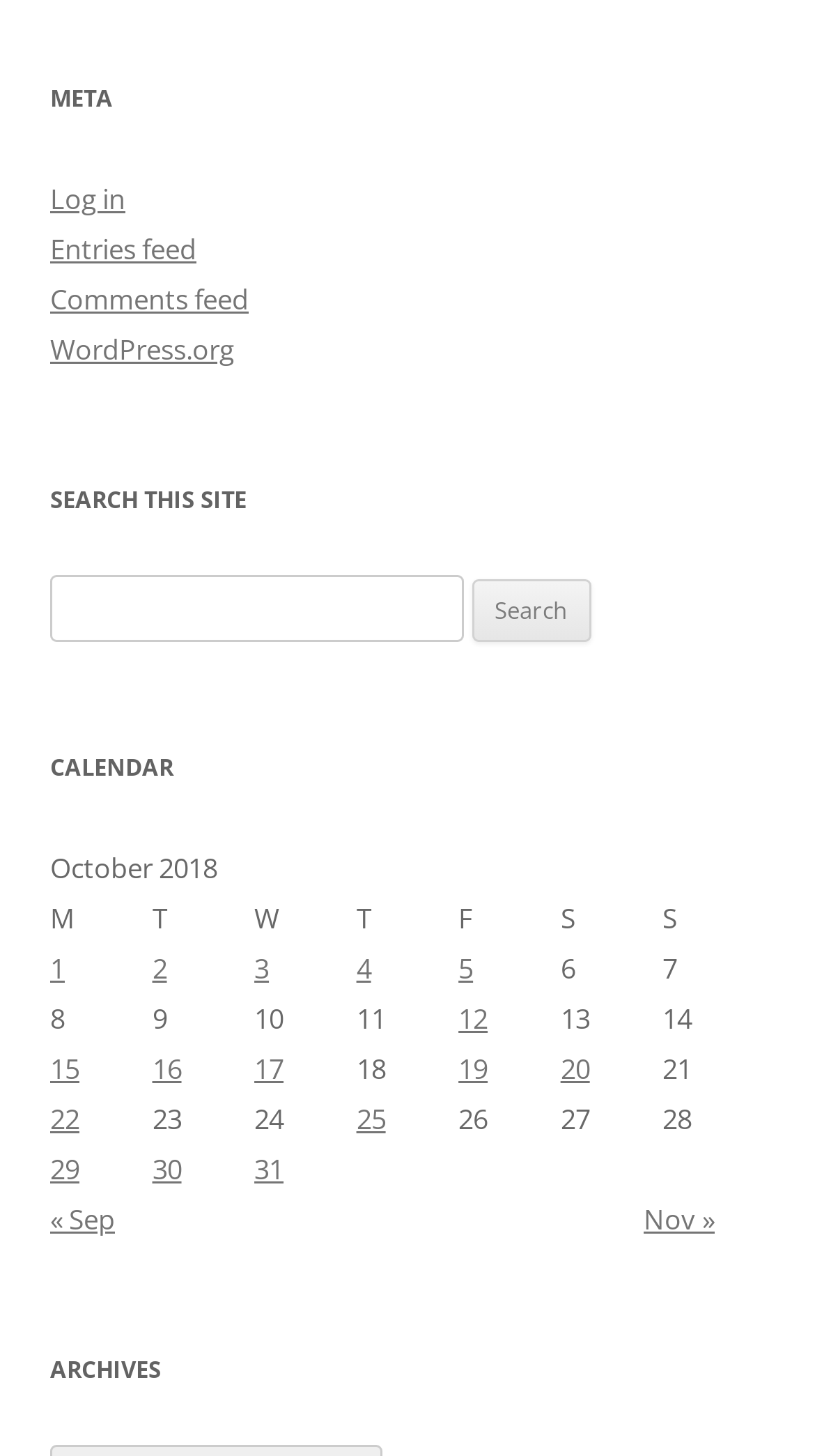Locate the bounding box coordinates of the clickable element to fulfill the following instruction: "View archives". Provide the coordinates as four float numbers between 0 and 1 in the format [left, top, right, bottom].

[0.062, 0.924, 0.938, 0.959]